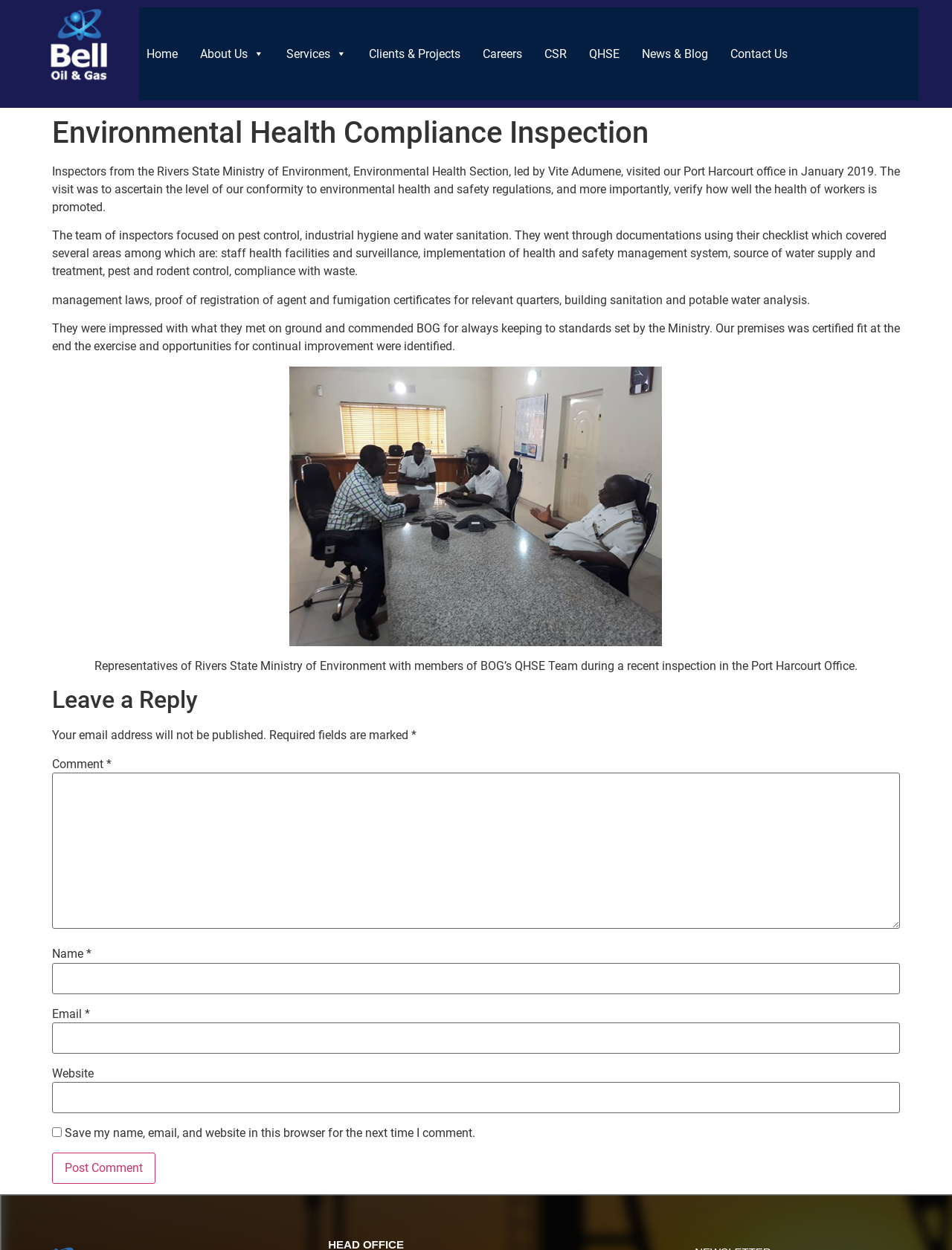Show the bounding box coordinates of the element that should be clicked to complete the task: "Click the Home link".

[0.146, 0.006, 0.195, 0.08]